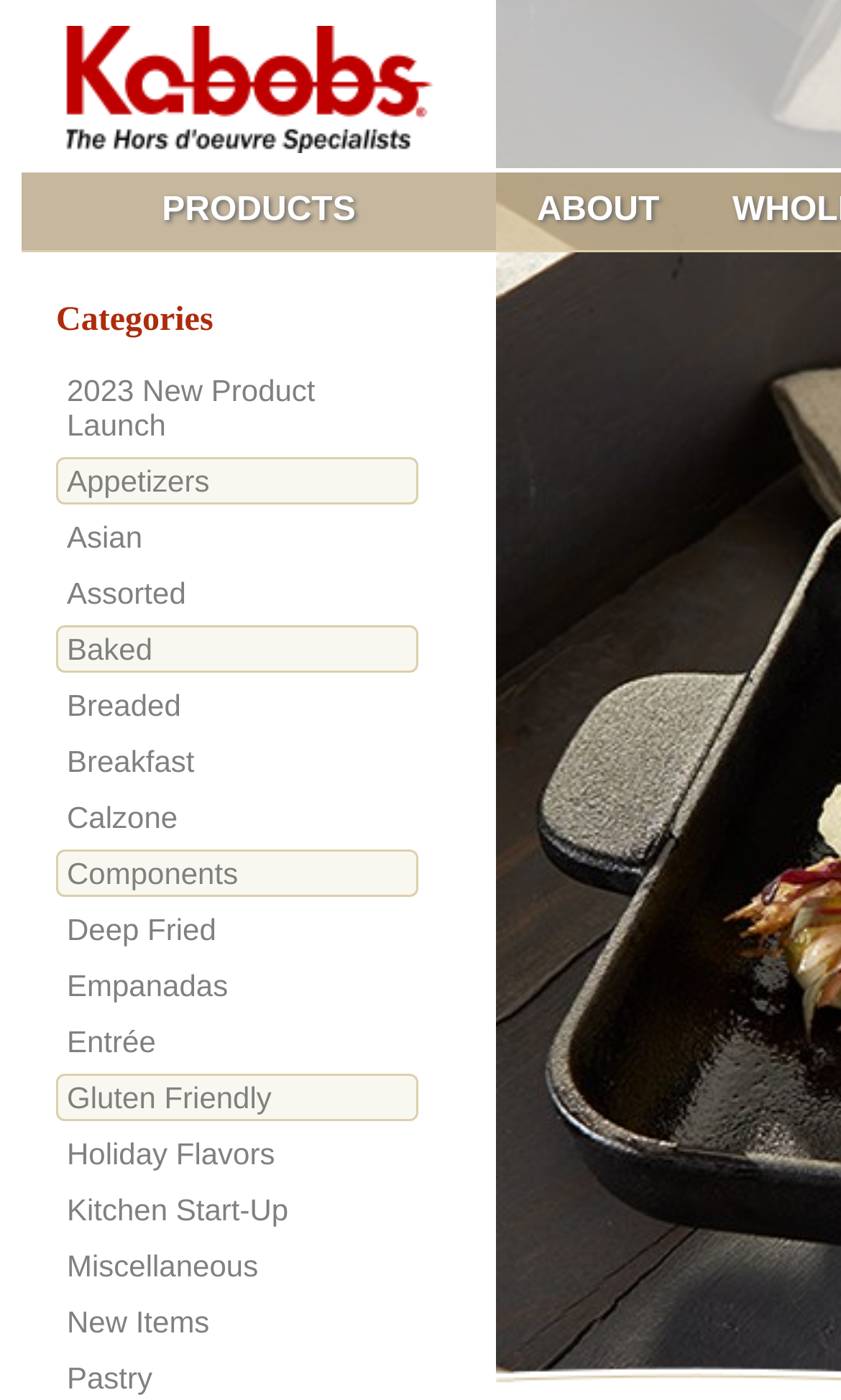Using the provided element description: "Gluten Friendly", determine the bounding box coordinates of the corresponding UI element in the screenshot.

[0.067, 0.767, 0.497, 0.801]